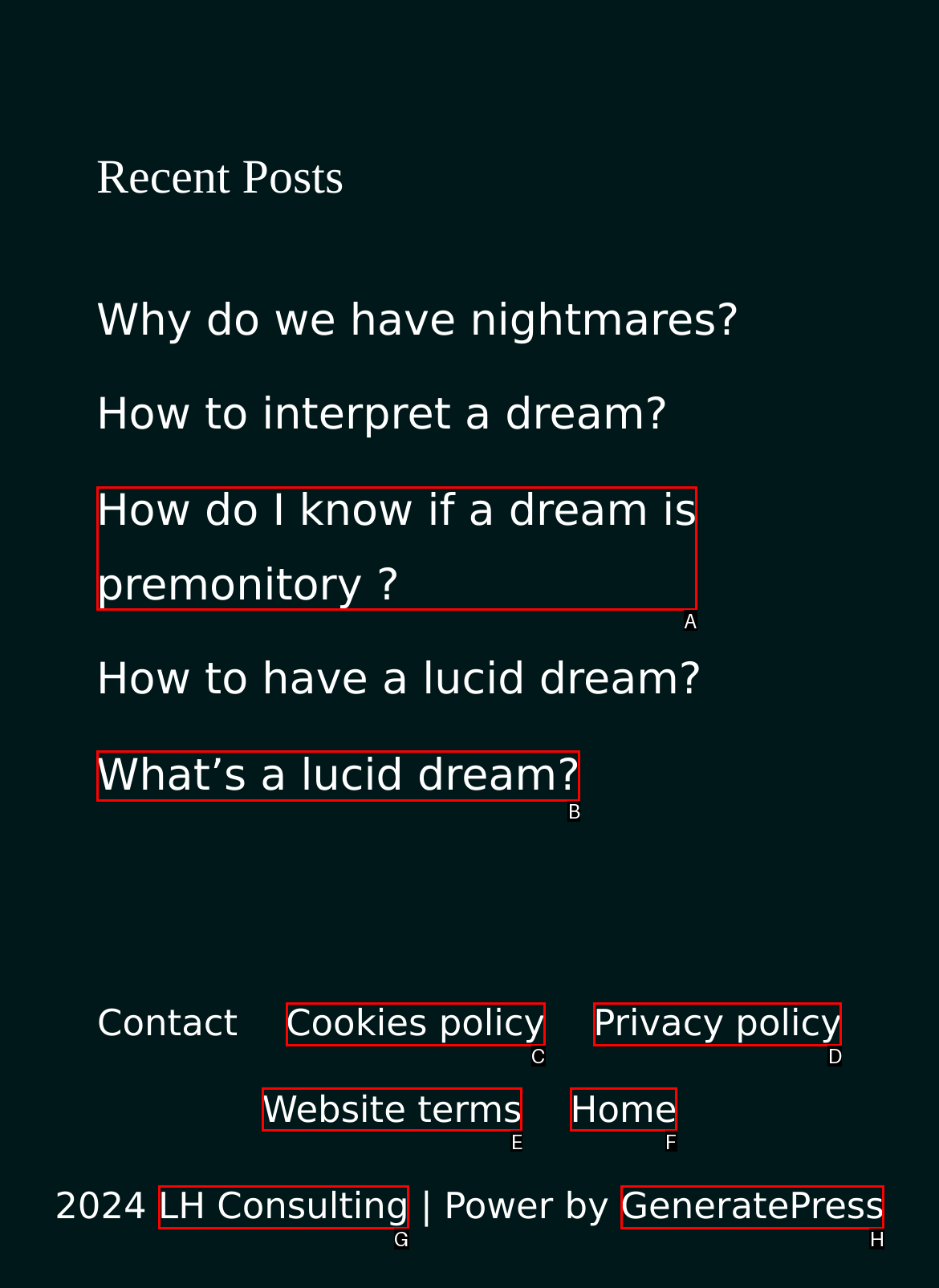Examine the description: GeneratePress and indicate the best matching option by providing its letter directly from the choices.

H